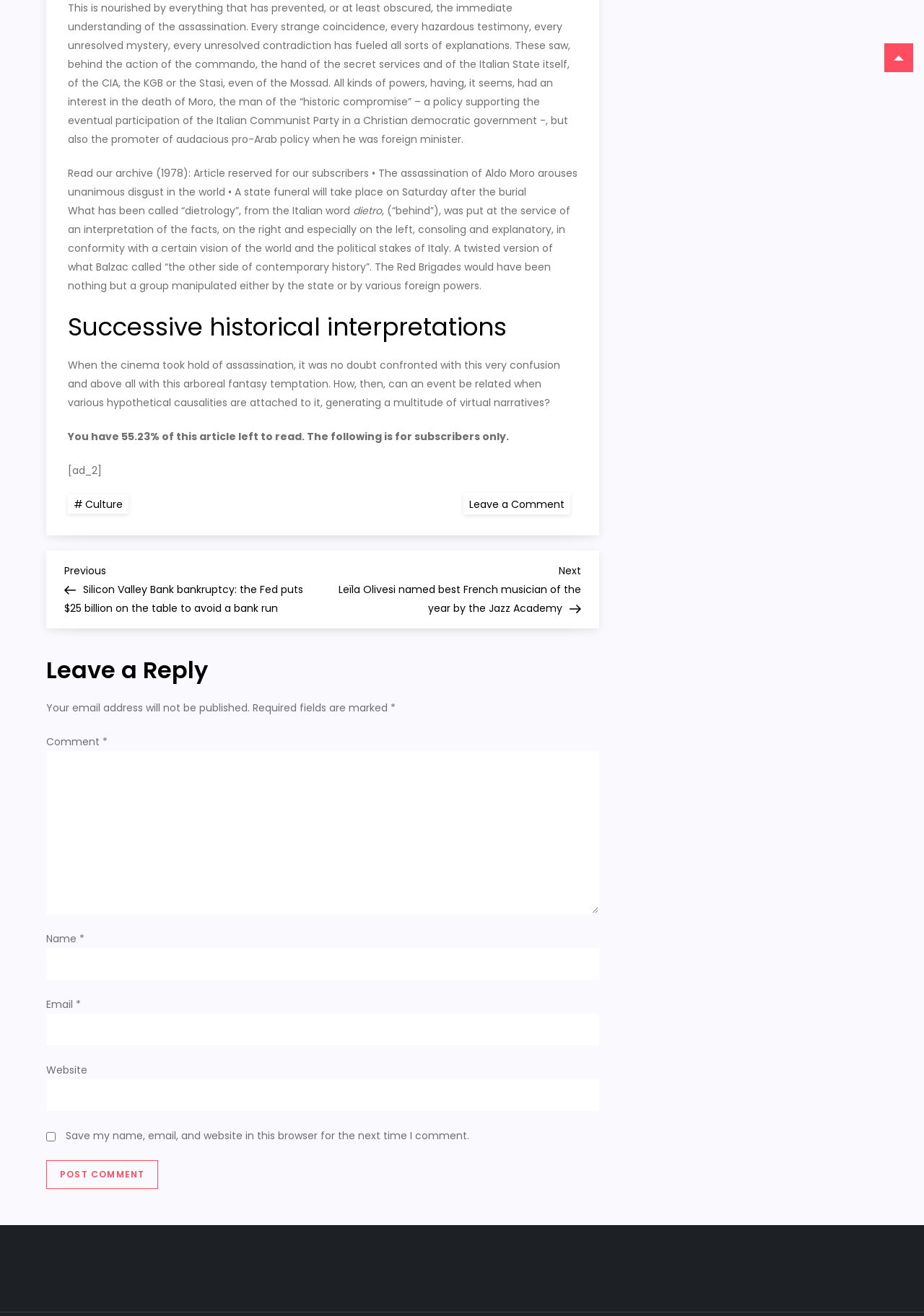Bounding box coordinates must be specified in the format (top-left x, top-left y, bottom-right x, bottom-right y). All values should be floating point numbers between 0 and 1. What are the bounding box coordinates of the UI element described as: name="submit" value="Post Comment"

[0.05, 0.882, 0.171, 0.903]